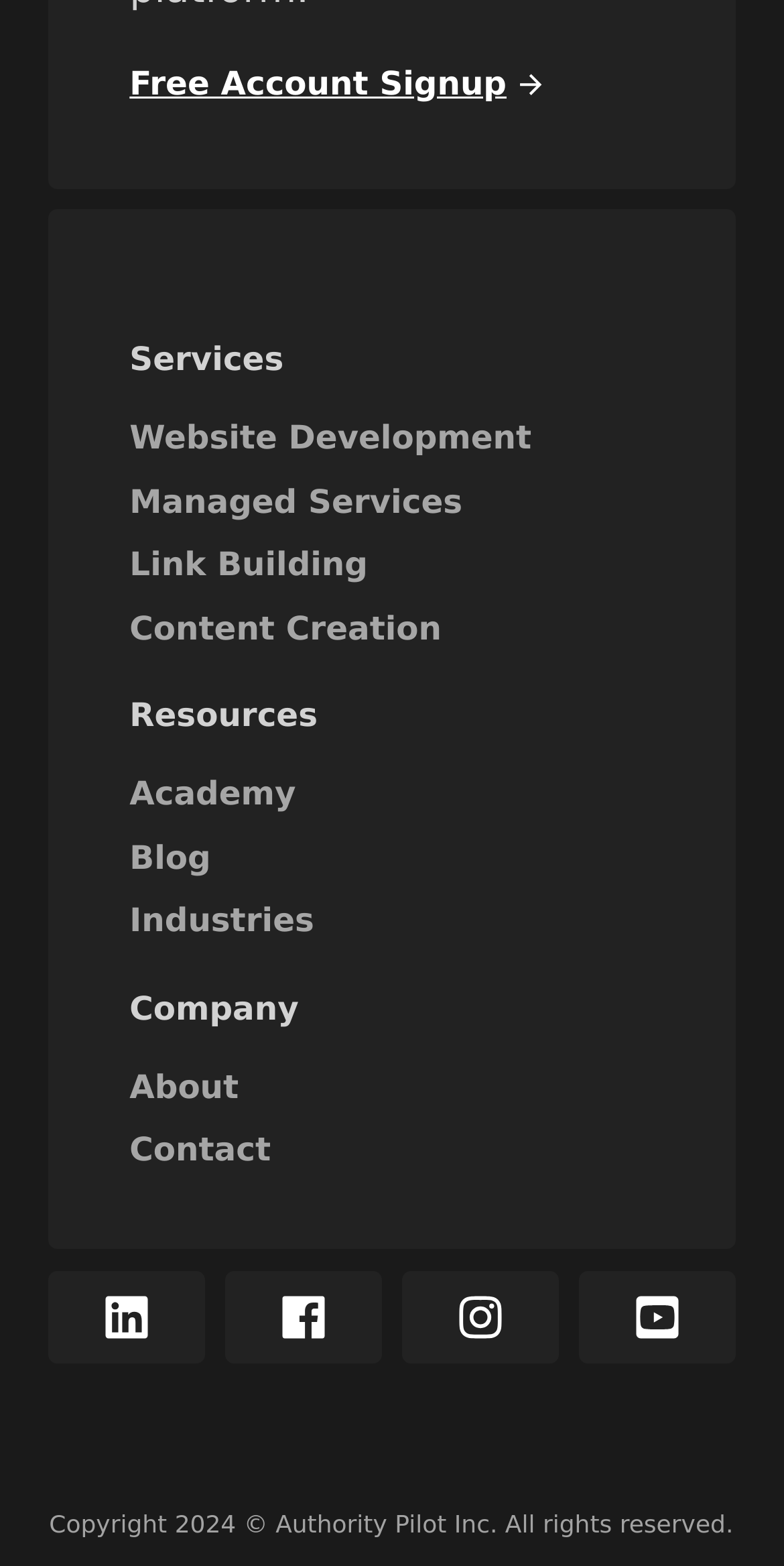Please determine the bounding box coordinates of the element's region to click for the following instruction: "Follow Authority Pilot on LinkedIn".

[0.063, 0.811, 0.261, 0.87]